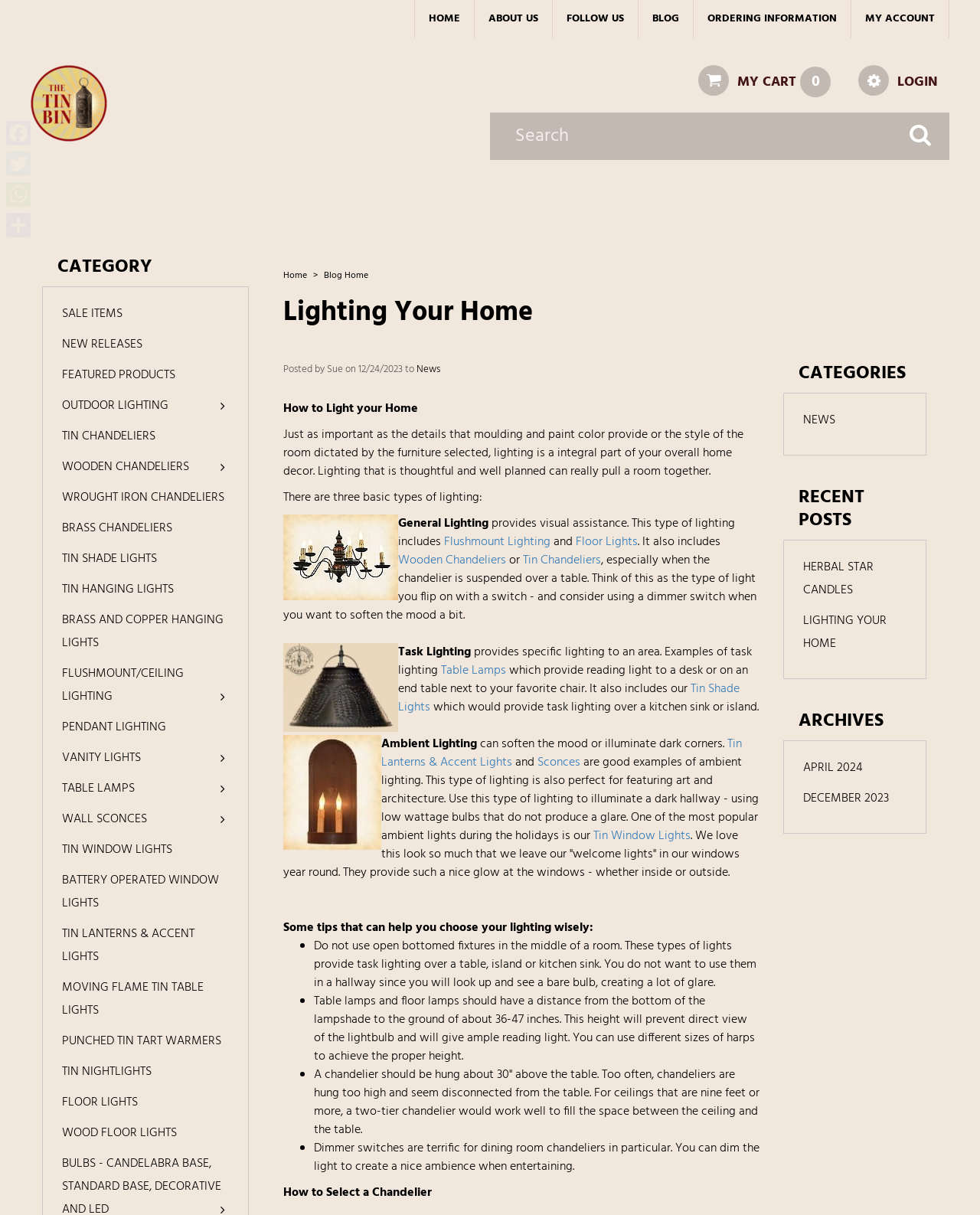Please indicate the bounding box coordinates of the element's region to be clicked to achieve the instruction: "view cart". Provide the coordinates as four float numbers between 0 and 1, i.e., [left, top, right, bottom].

[0.709, 0.054, 0.856, 0.08]